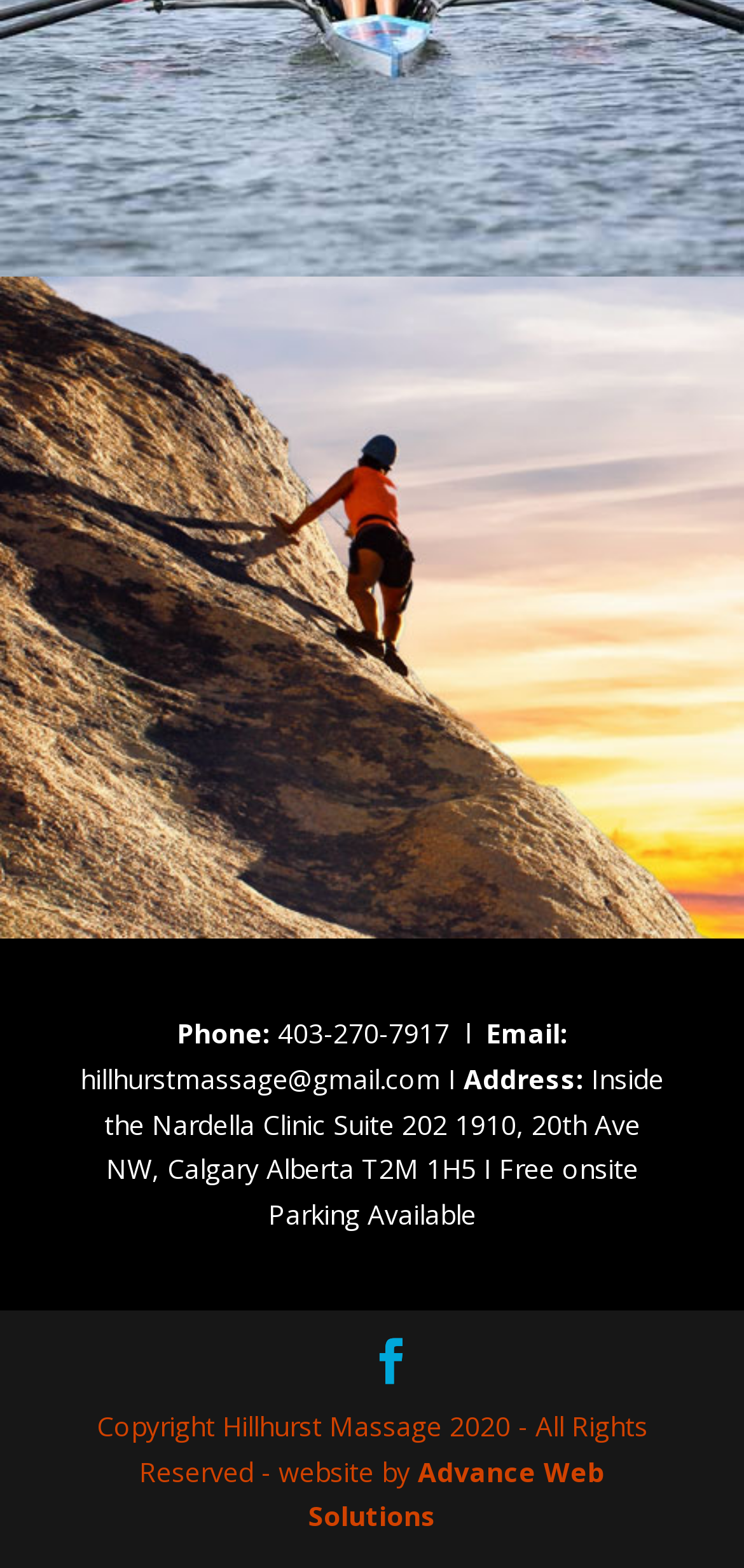What is the phone number?
Answer the question using a single word or phrase, according to the image.

403-270-7917